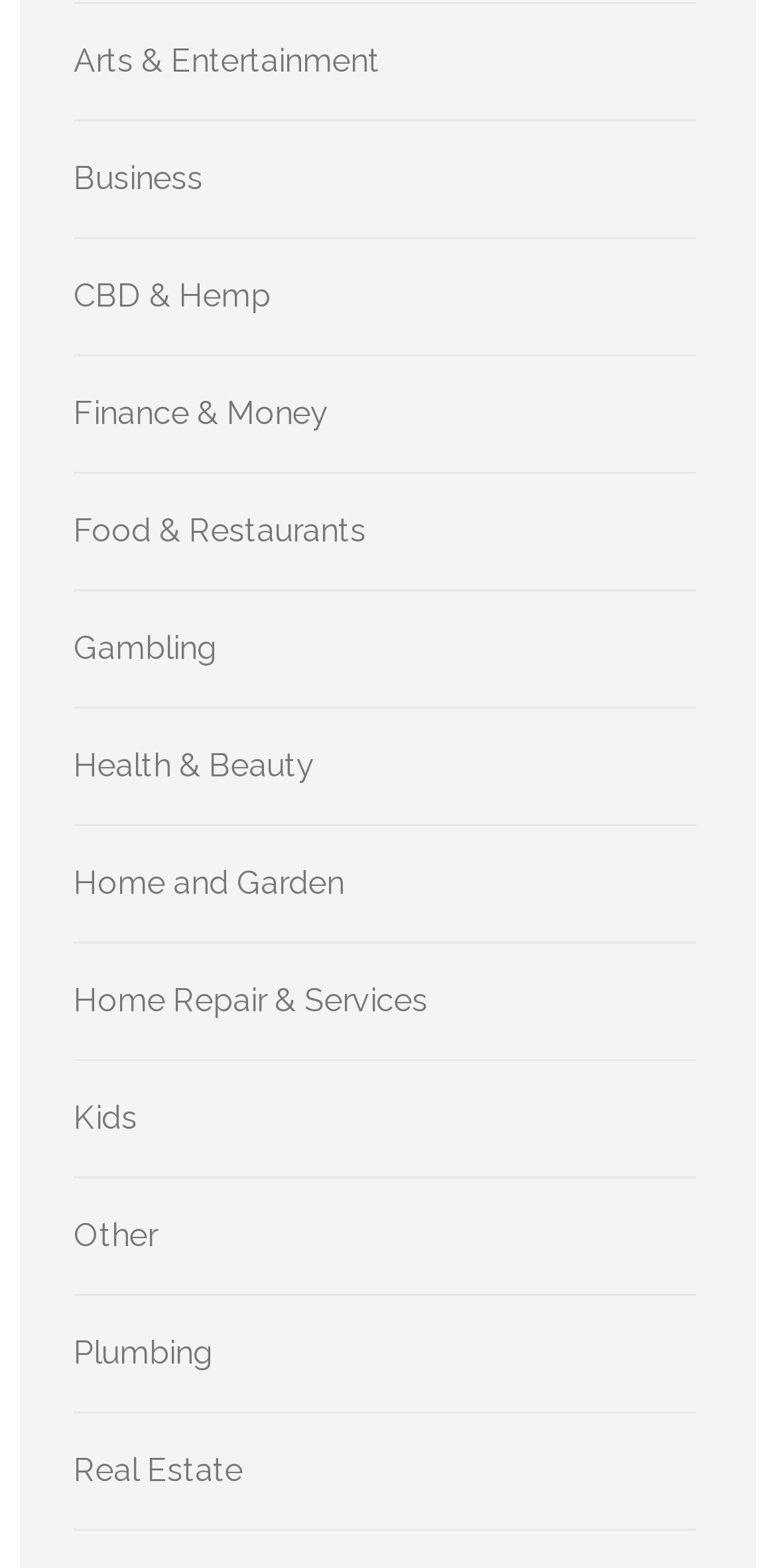Determine the bounding box coordinates for the HTML element described here: "Business".

[0.095, 0.101, 0.262, 0.125]